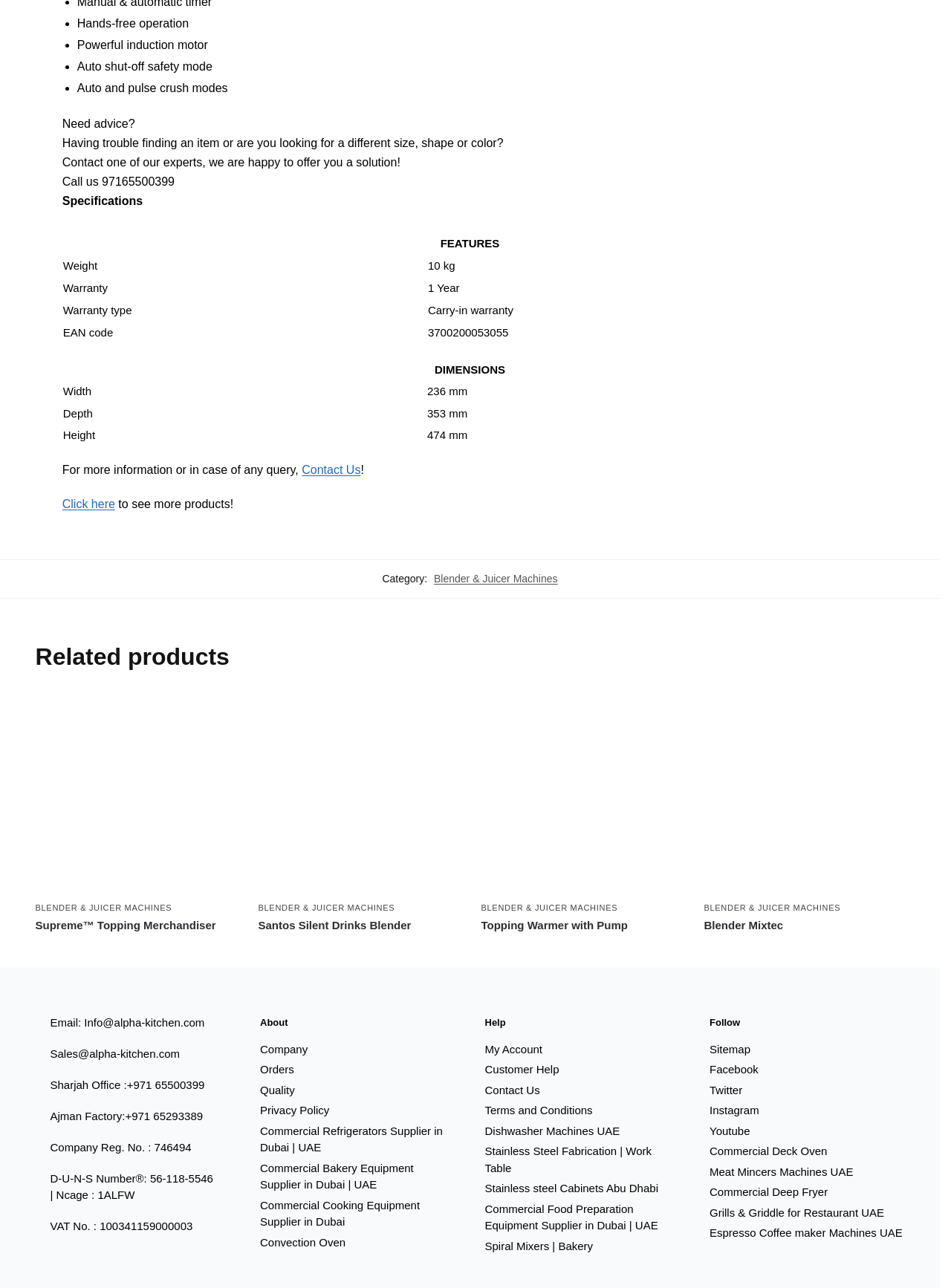Answer the following inquiry with a single word or phrase:
What is the category of this product?

Blender & Juicer Machines